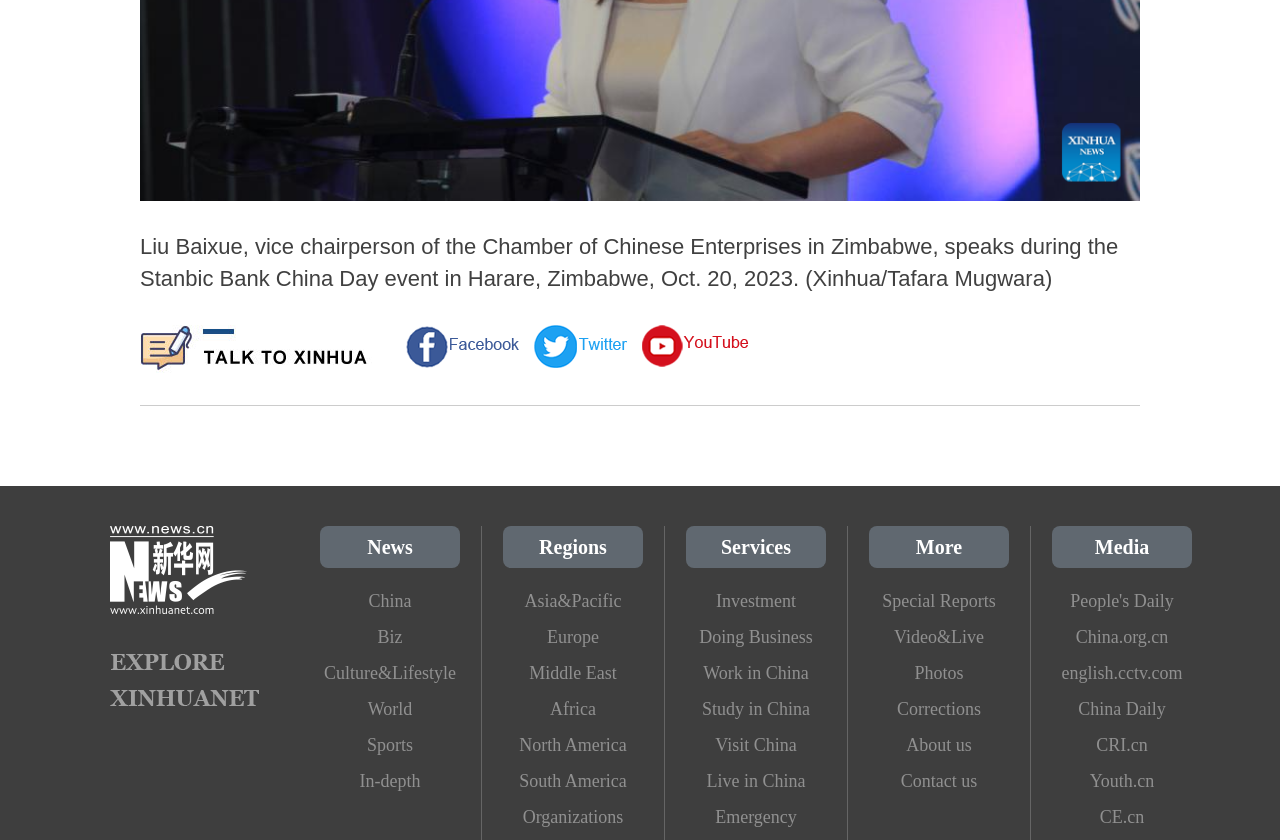Provide a one-word or short-phrase response to the question:
What is the name of the media outlet that published this article?

Xinhua